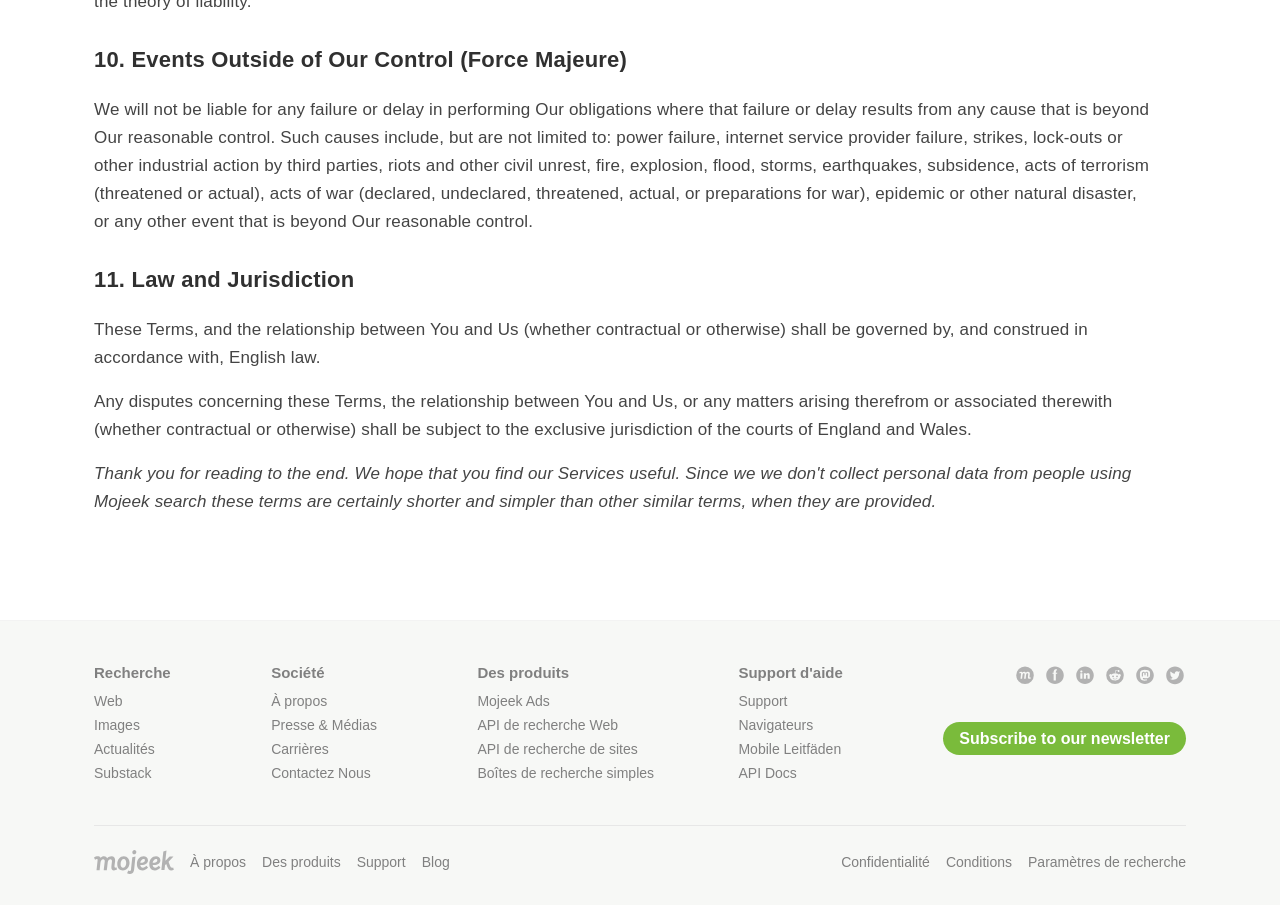What is the purpose of the links in the bottom left section?
From the image, respond using a single word or phrase.

Navigation